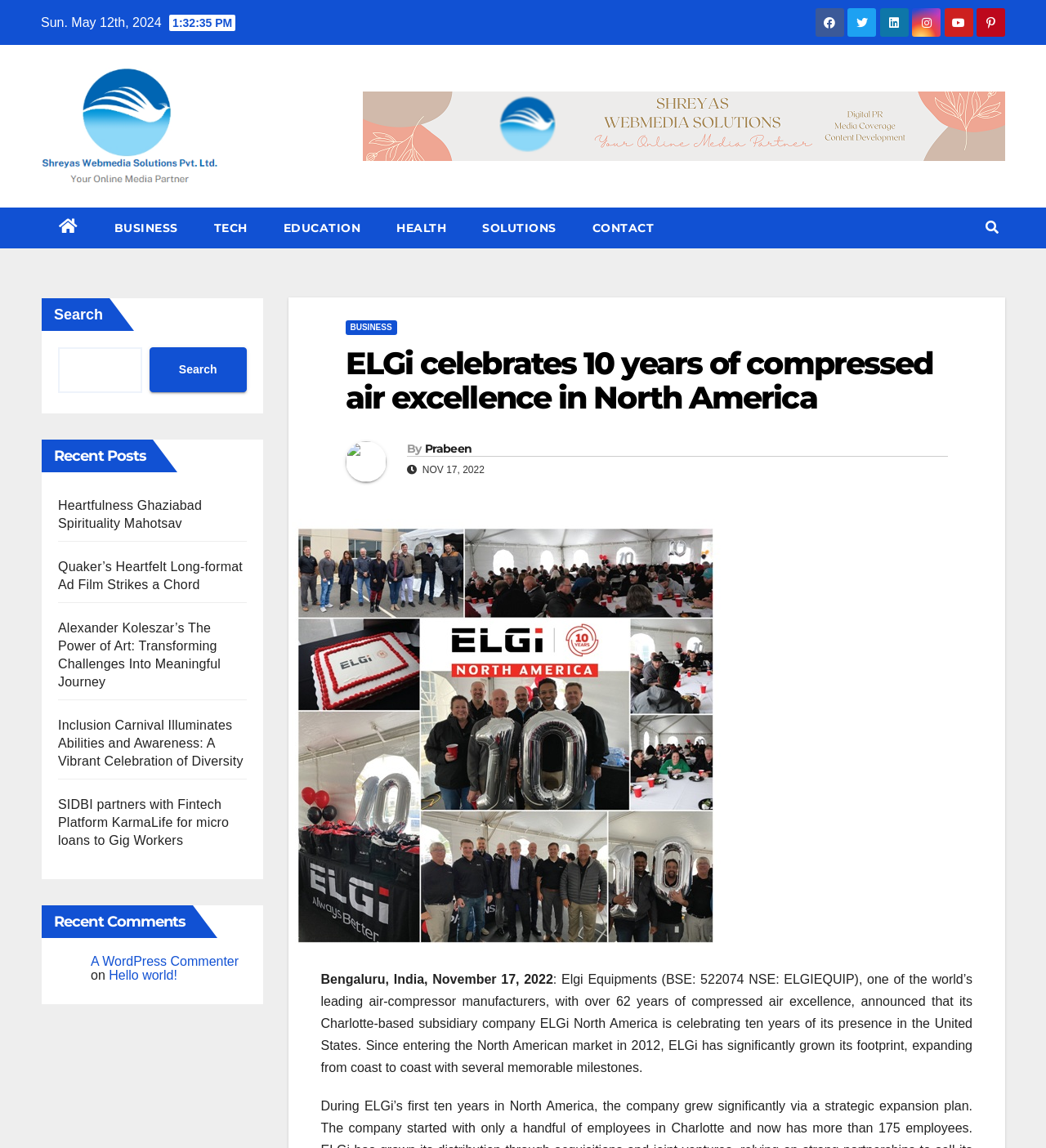Please identify the bounding box coordinates of the clickable element to fulfill the following instruction: "Go to BUSINESS page". The coordinates should be four float numbers between 0 and 1, i.e., [left, top, right, bottom].

[0.092, 0.181, 0.187, 0.216]